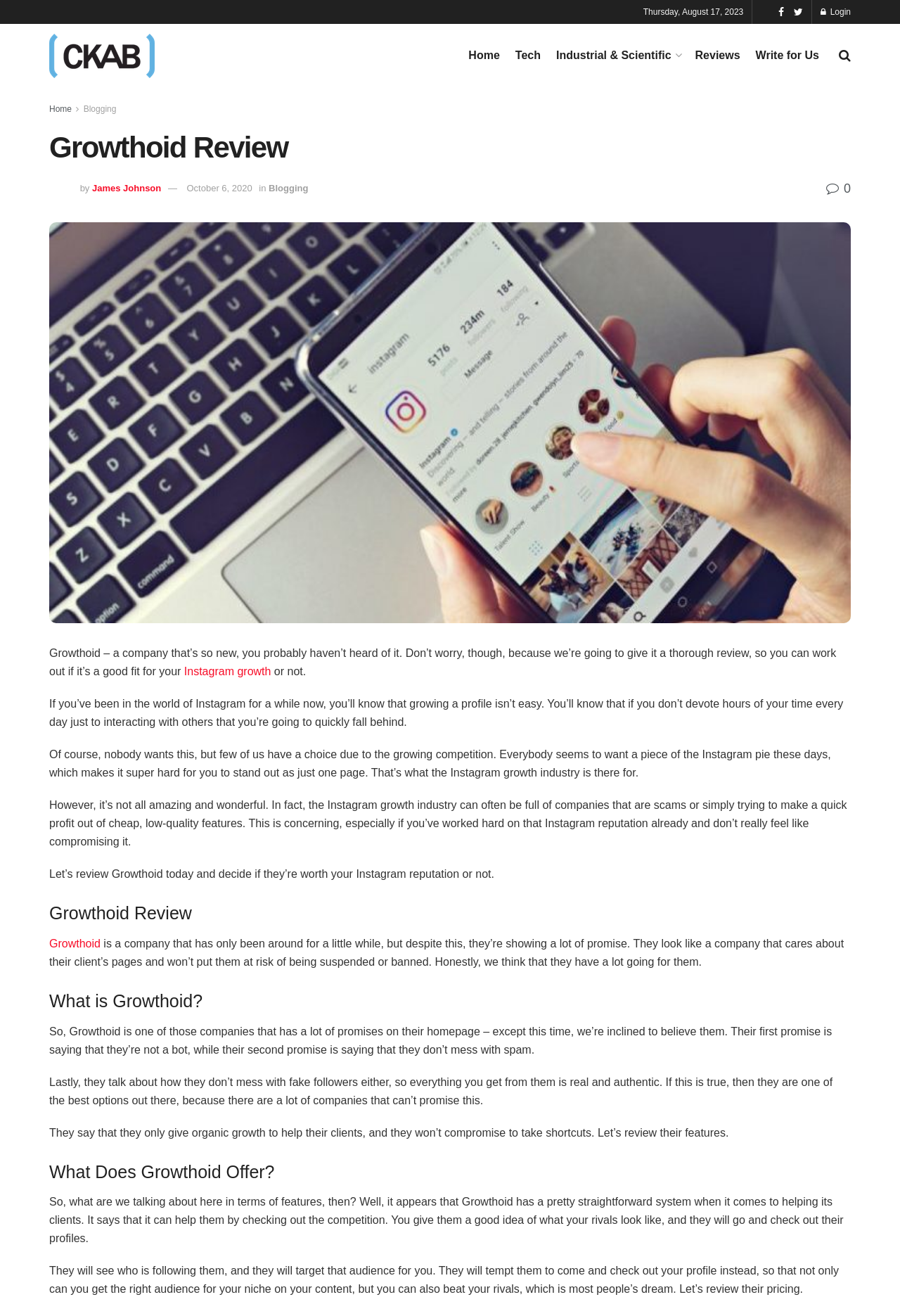Locate the bounding box of the UI element based on this description: "Instagram growth". Provide four float numbers between 0 and 1 as [left, top, right, bottom].

[0.205, 0.506, 0.301, 0.515]